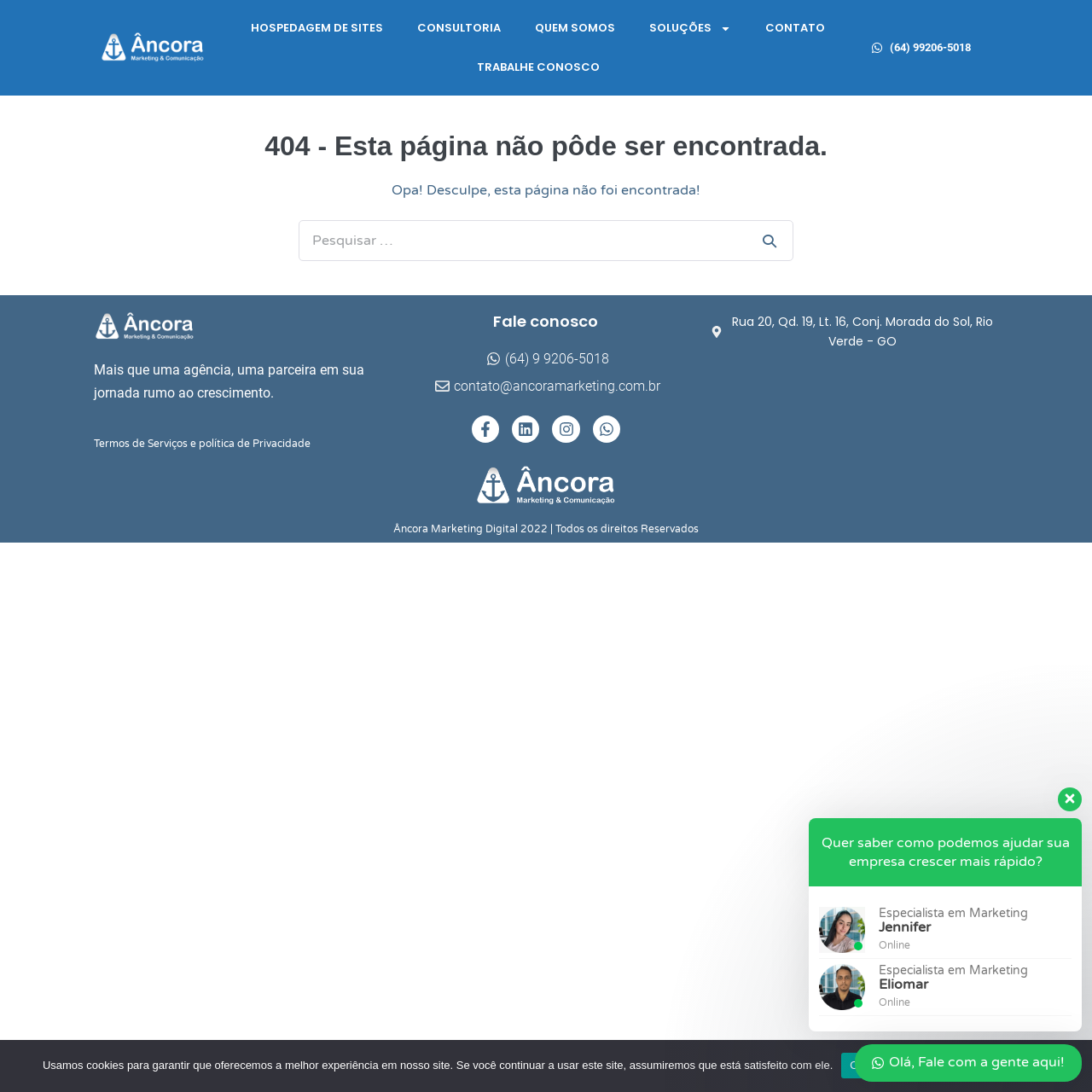Locate the bounding box coordinates for the element described below: "CONSULTORIA". The coordinates must be four float values between 0 and 1, formatted as [left, top, right, bottom].

[0.367, 0.008, 0.475, 0.044]